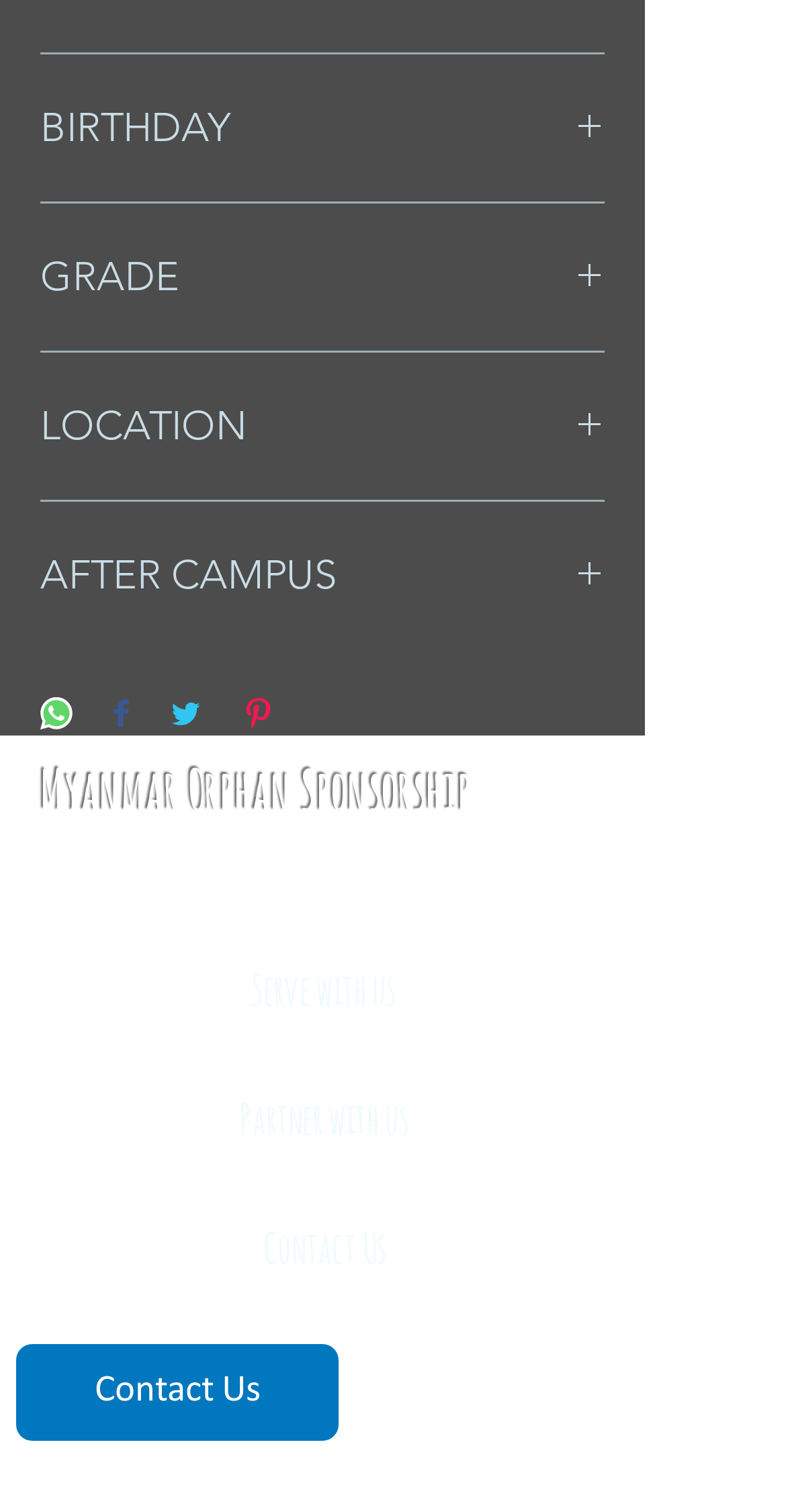By analyzing the image, answer the following question with a detailed response: How can users share the webpage?

The webpage provides buttons to share the content on various social media platforms, including WhatsApp, Facebook, Twitter, and Pinterest. These buttons are located below the sponsorship options and have corresponding images, making it easy for users to share the webpage with others.